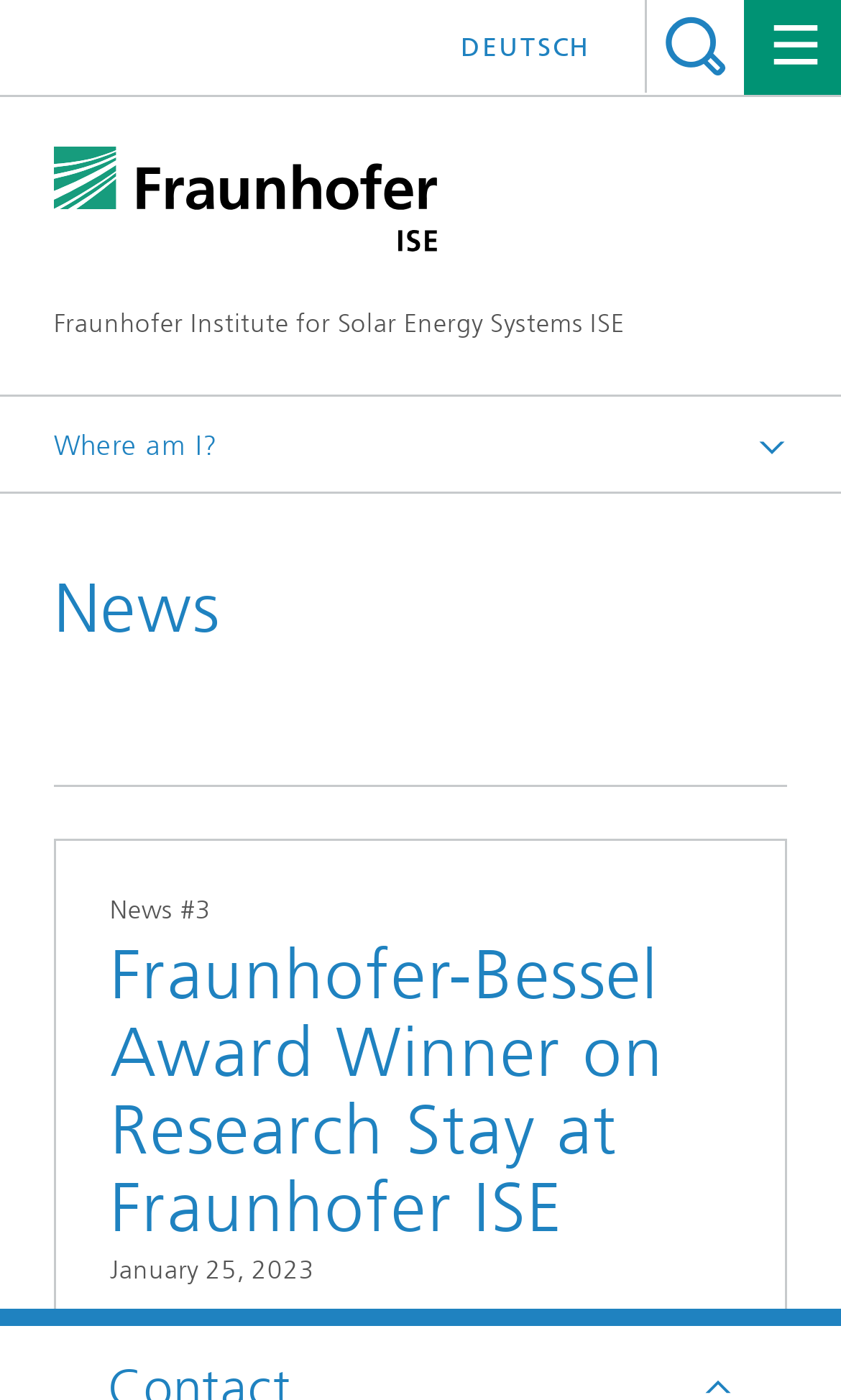Please mark the clickable region by giving the bounding box coordinates needed to complete this instruction: "go to homepage".

[0.154, 0.36, 0.319, 0.382]